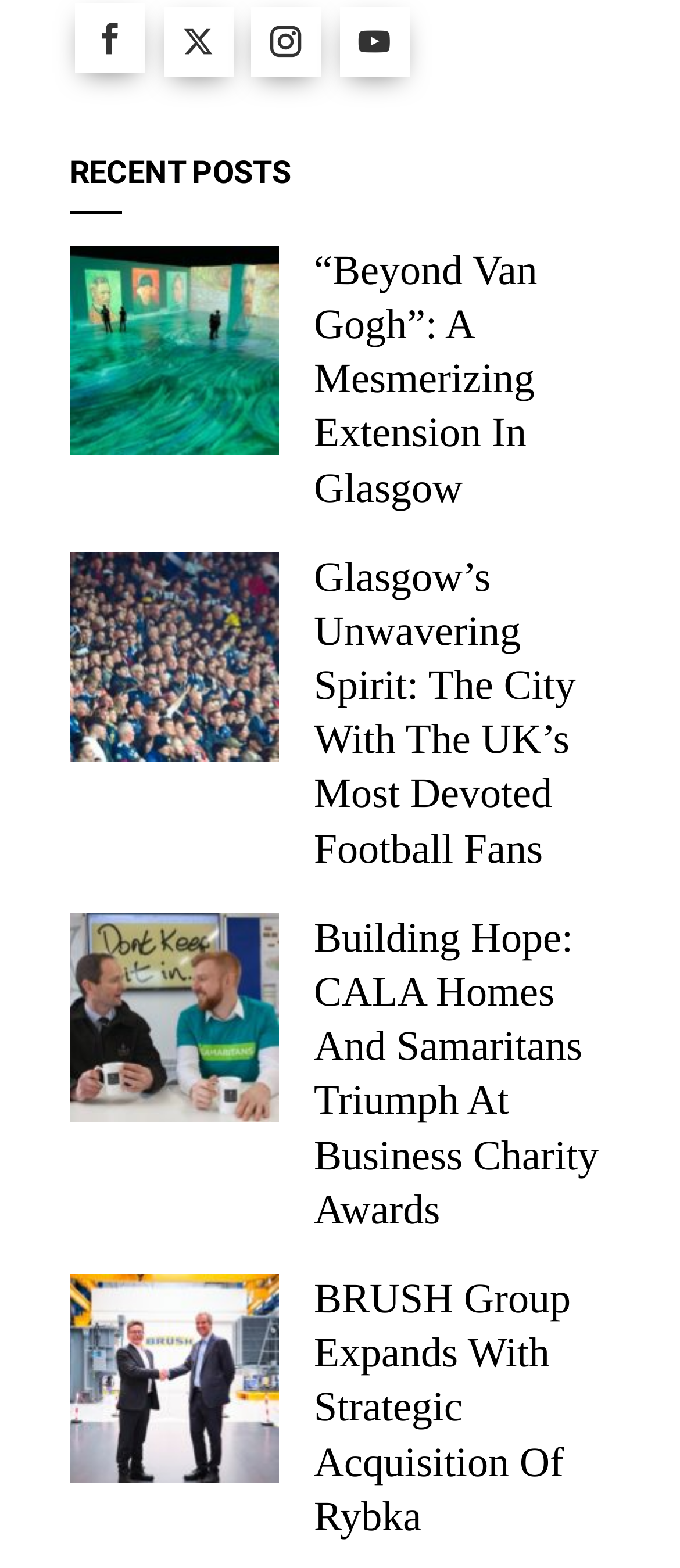Answer the following query with a single word or phrase:
Are there any images on this webpage?

Yes